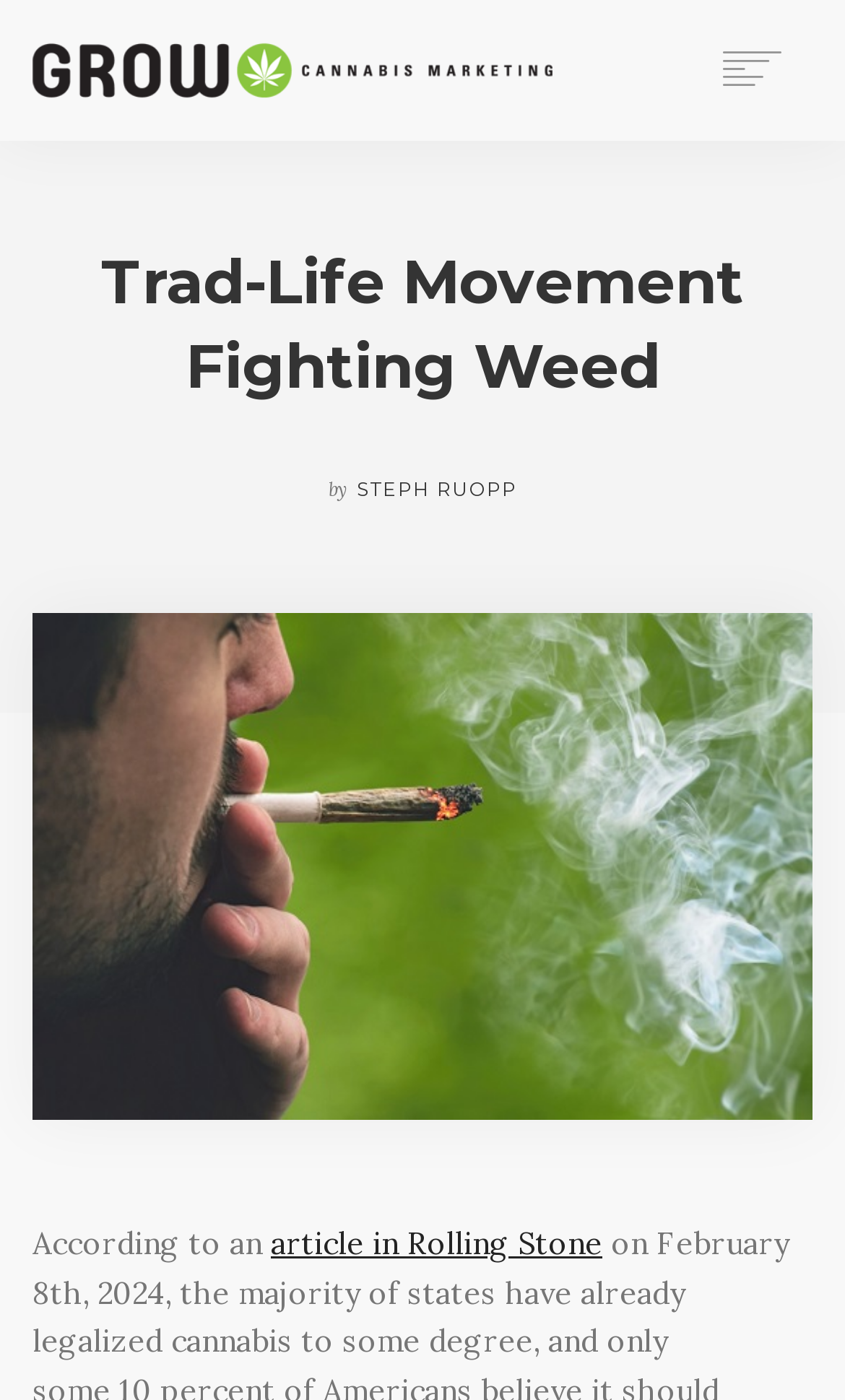What is the topic of the image on the webpage?
Look at the screenshot and give a one-word or phrase answer.

Cannabis Smoke